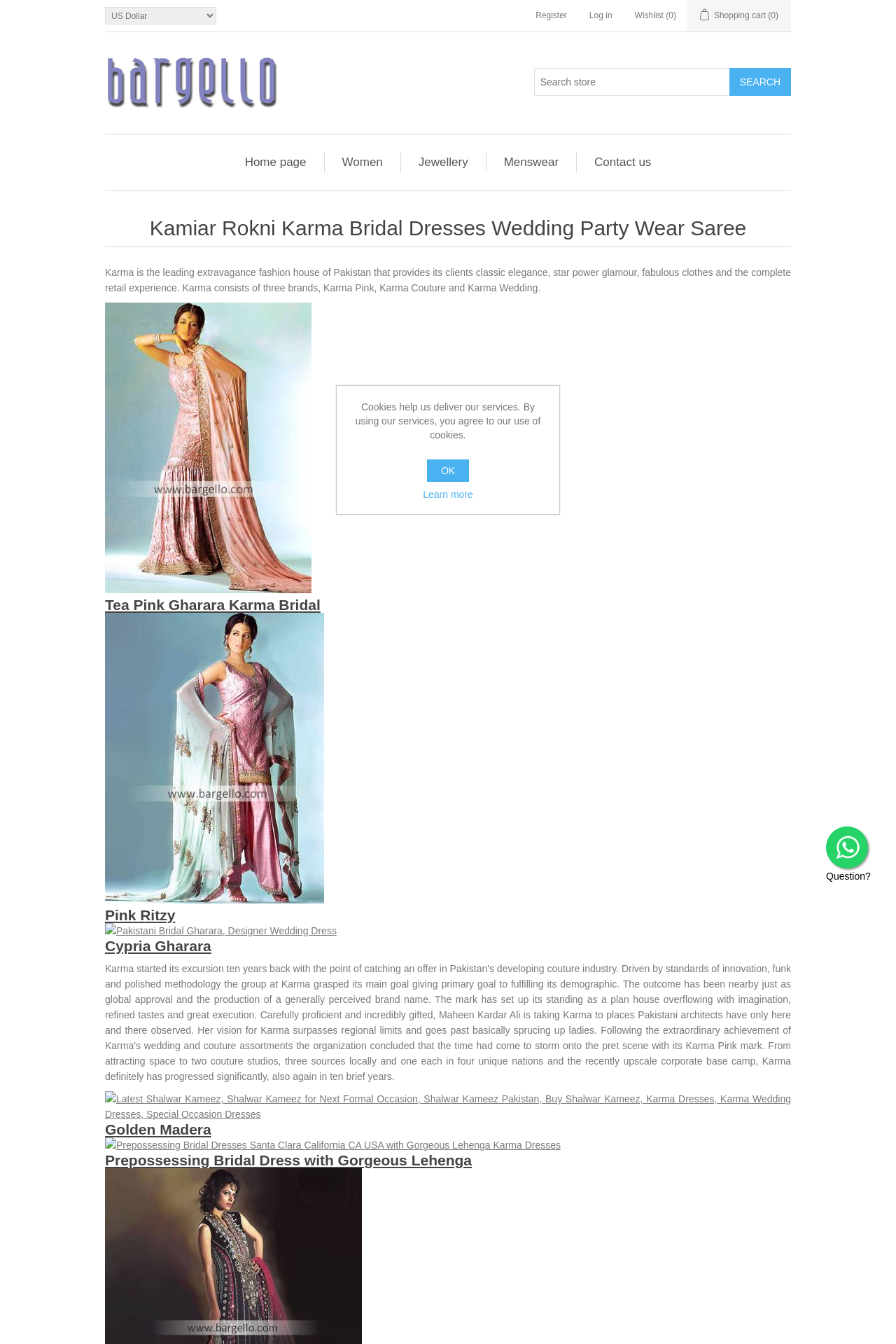Can you find and provide the title of the webpage?

Kamiar Rokni Karma Bridal Dresses Wedding Party Wear Saree